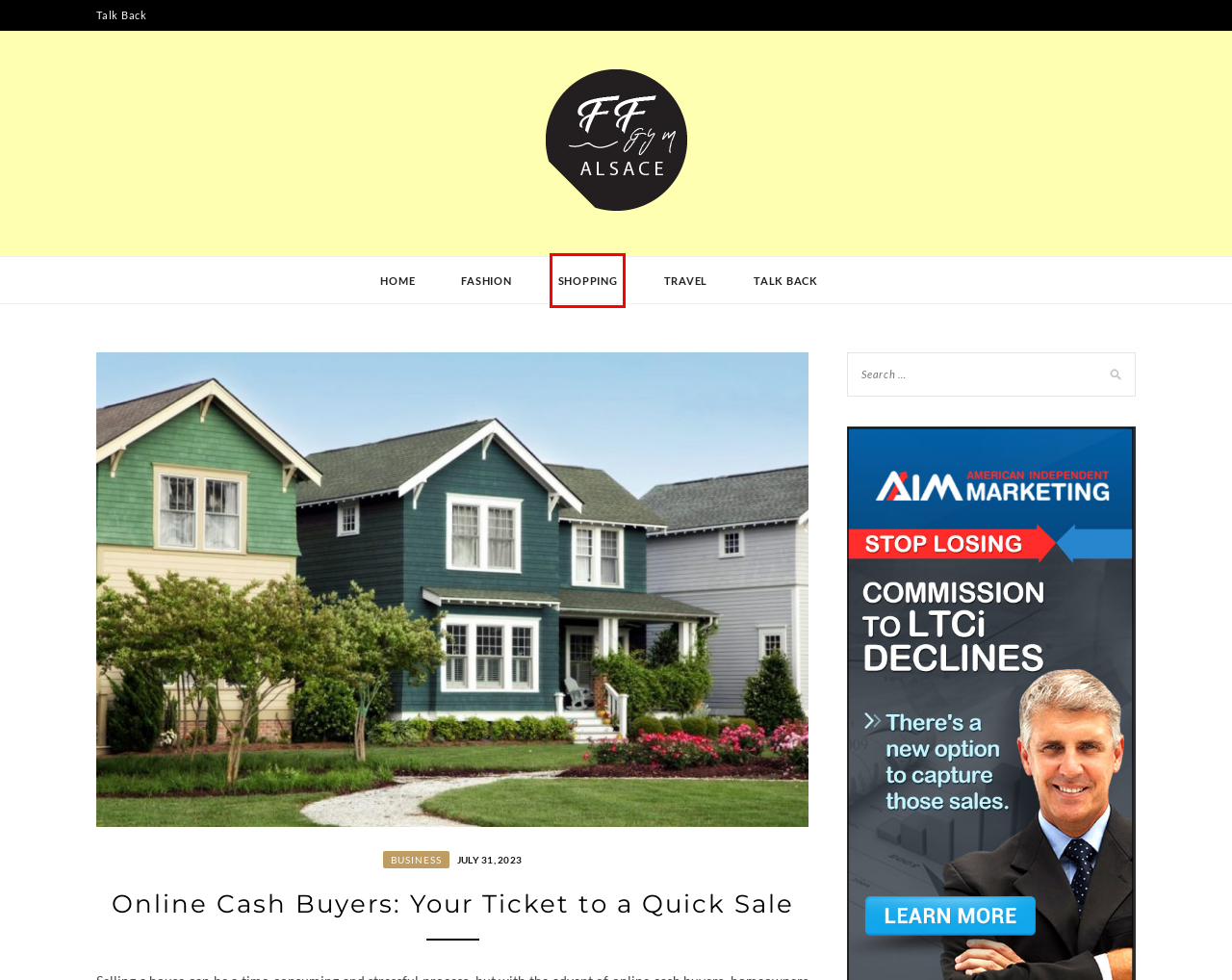You are provided with a screenshot of a webpage that includes a red rectangle bounding box. Please choose the most appropriate webpage description that matches the new webpage after clicking the element within the red bounding box. Here are the candidates:
A. Travel Archives - FF Gym Alsace
B. Fashion Archives - FF Gym Alsace
C. July 31, 2023 - FF Gym Alsace
D. business Archives - FF Gym Alsace
E. Talk Back - FF Gym Alsace
F. ZThemes Studio – Best Premium WordPress Themes 2023
G. FF Gym Alsace -
H. Shopping Archives - FF Gym Alsace

H